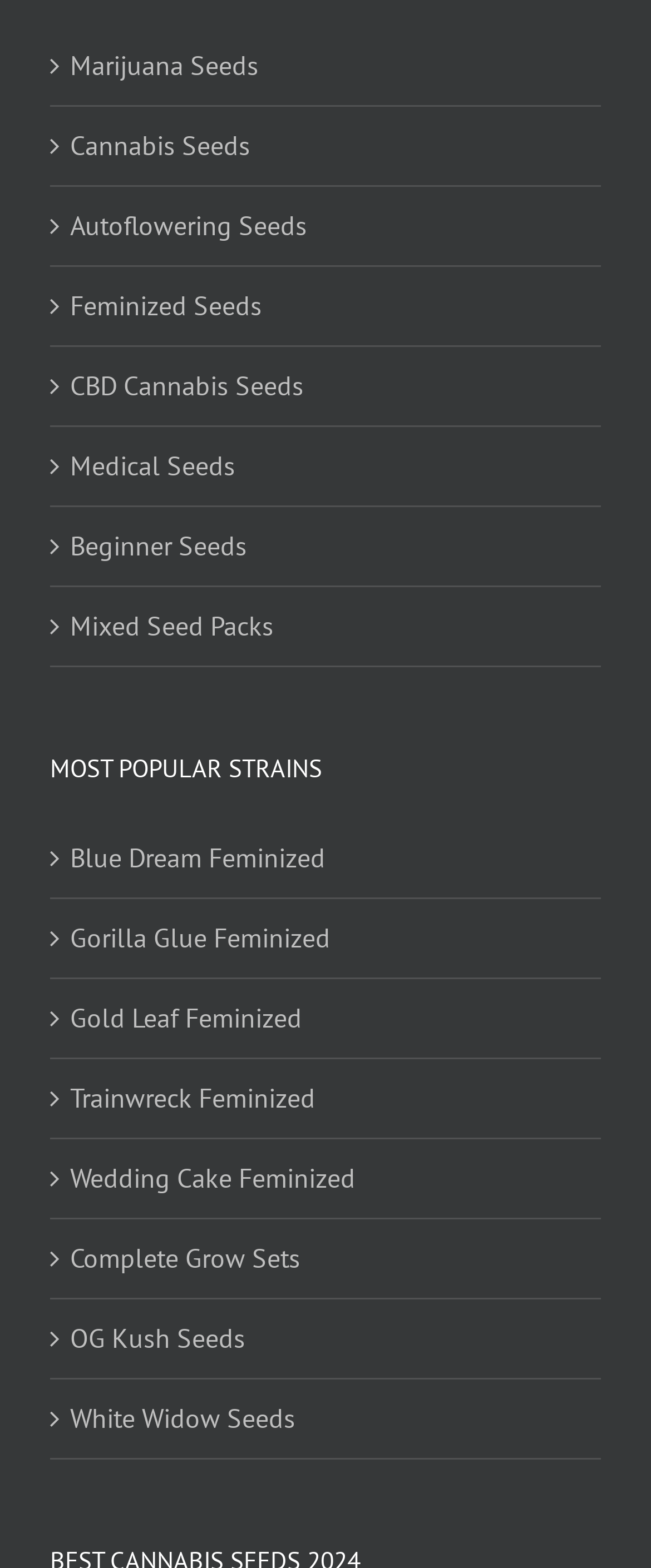Pinpoint the bounding box coordinates for the area that should be clicked to perform the following instruction: "Learn about OG Kush Seeds".

[0.108, 0.839, 0.897, 0.868]